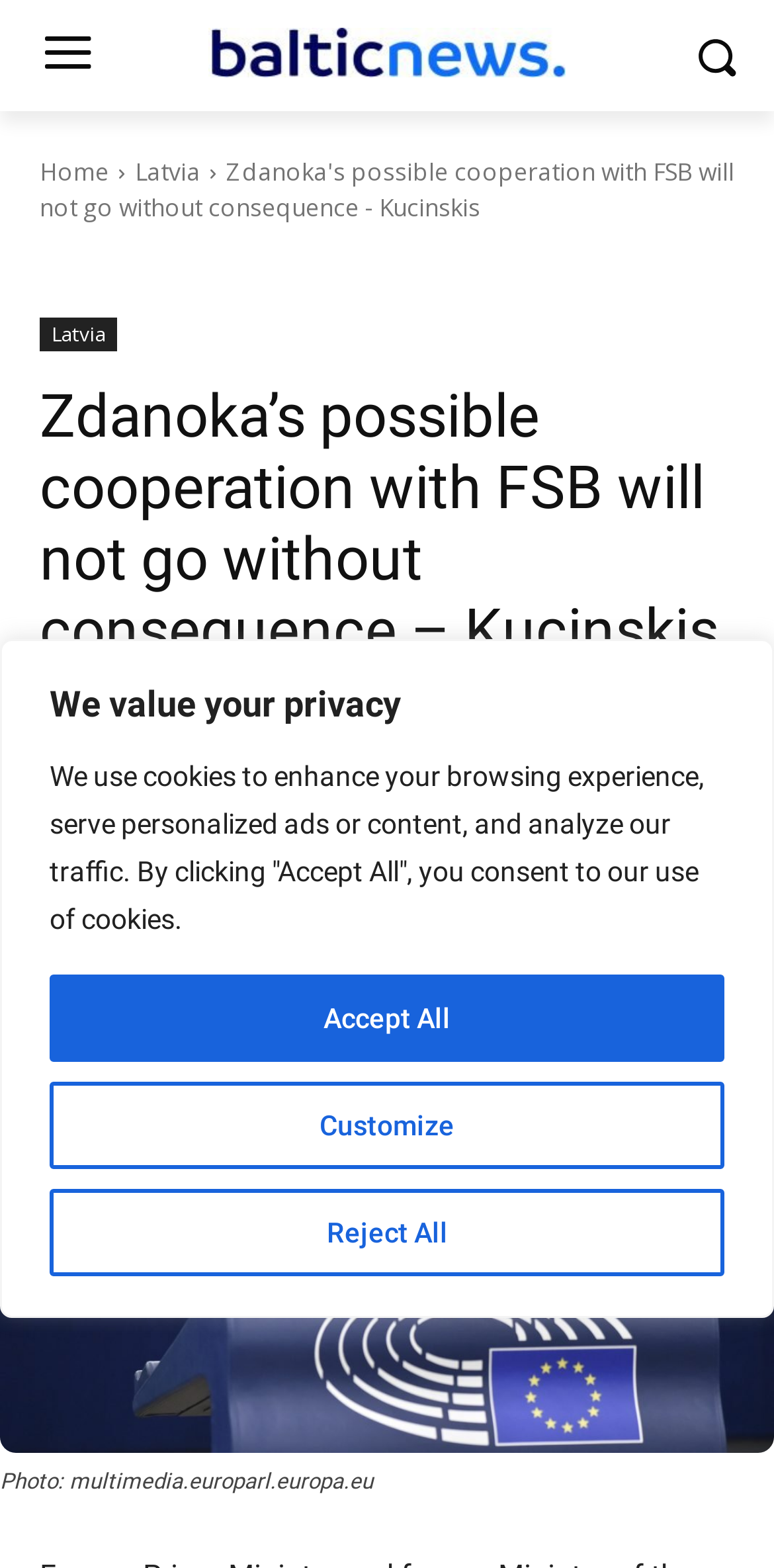Please give the bounding box coordinates of the area that should be clicked to fulfill the following instruction: "Click the 'Home' link". The coordinates should be in the format of four float numbers from 0 to 1, i.e., [left, top, right, bottom].

[0.051, 0.099, 0.141, 0.12]